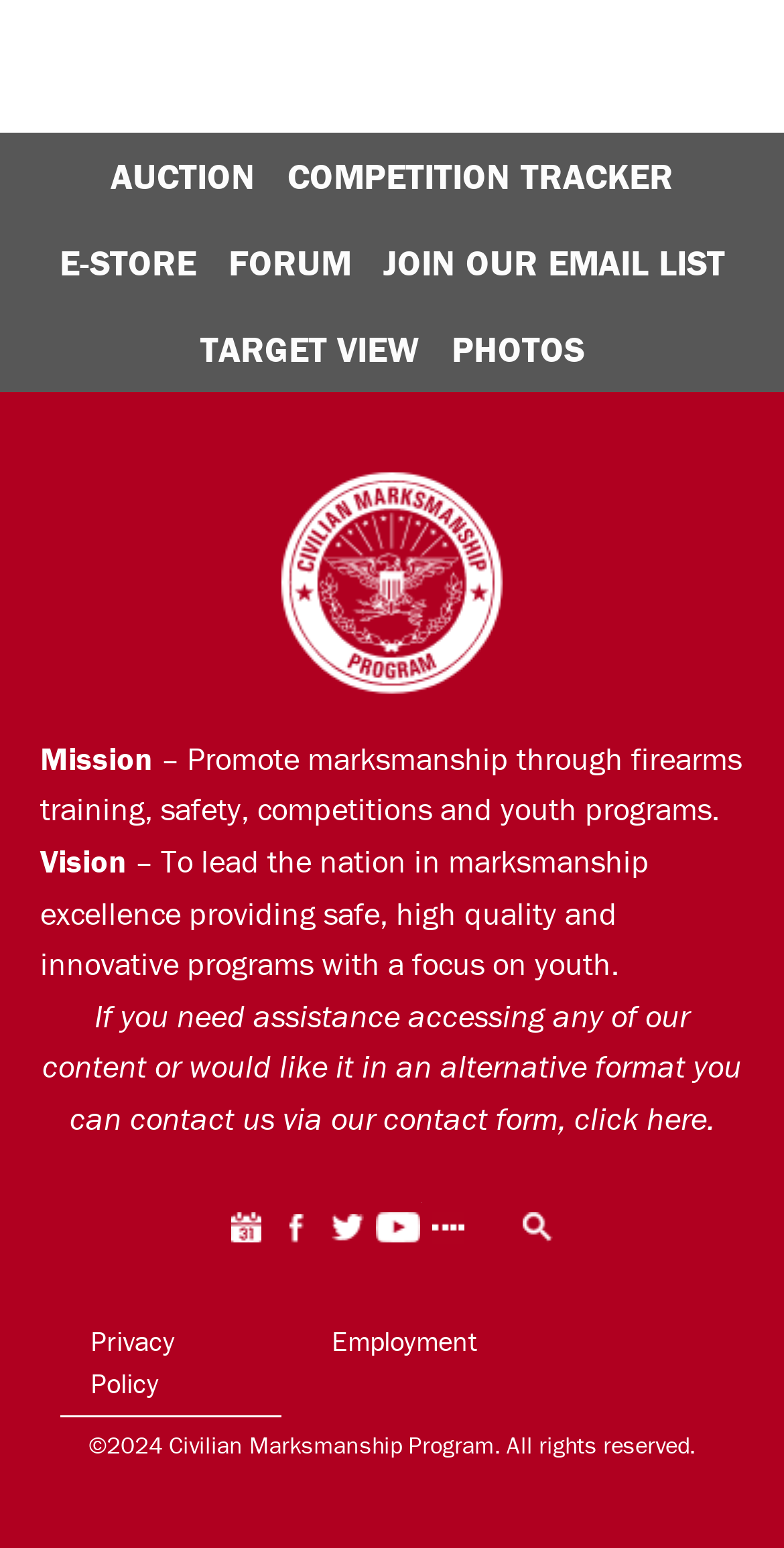Refer to the image and provide an in-depth answer to the question:
How can I contact the organization?

I found the answer by looking at the link element with the content 'contact us via our contact form, click here', which provides a way to contact the organization.